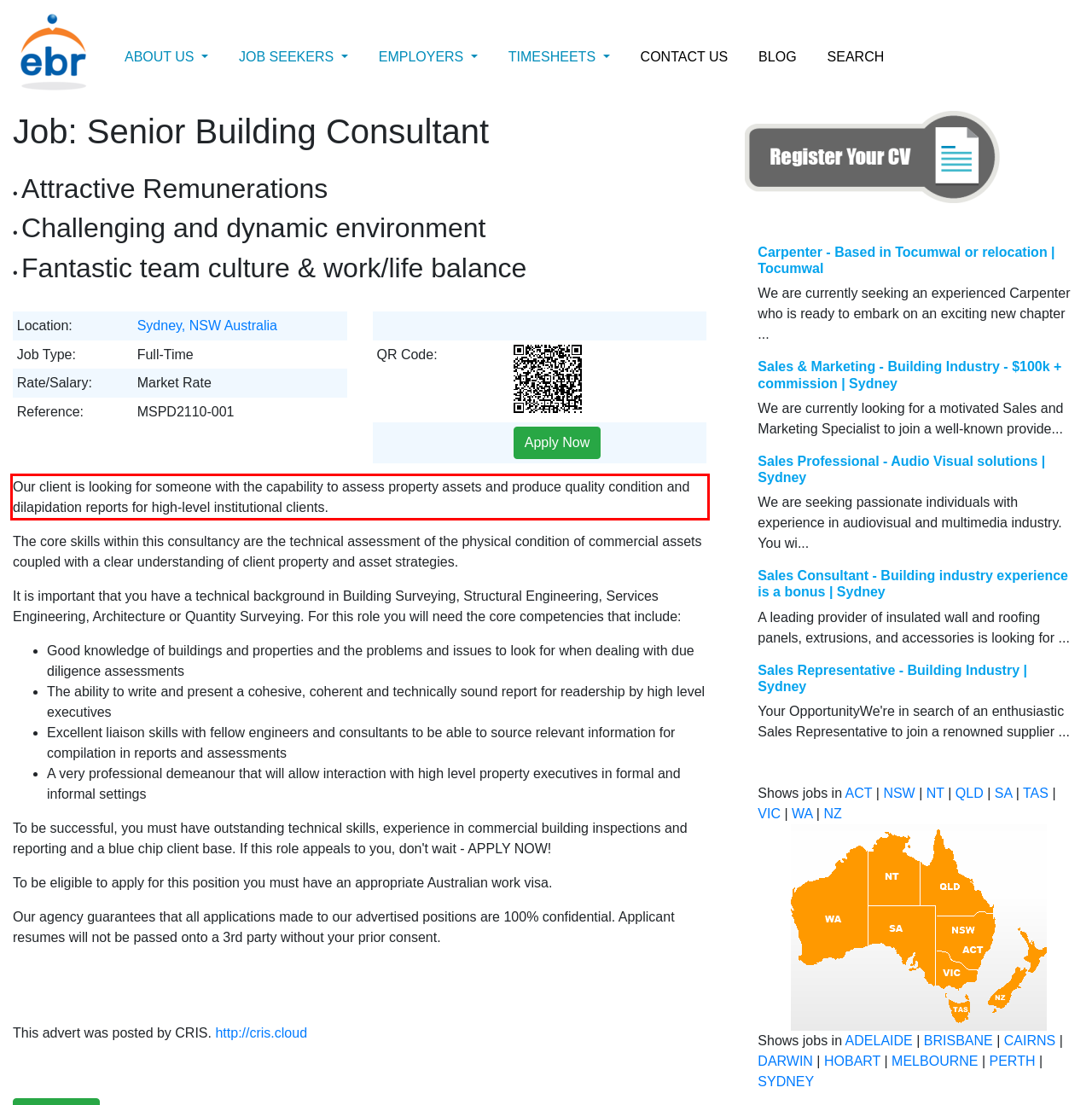Look at the webpage screenshot and recognize the text inside the red bounding box.

Our client is looking for someone with the capability to assess property assets and produce quality condition and dilapidation reports for high-level institutional clients.